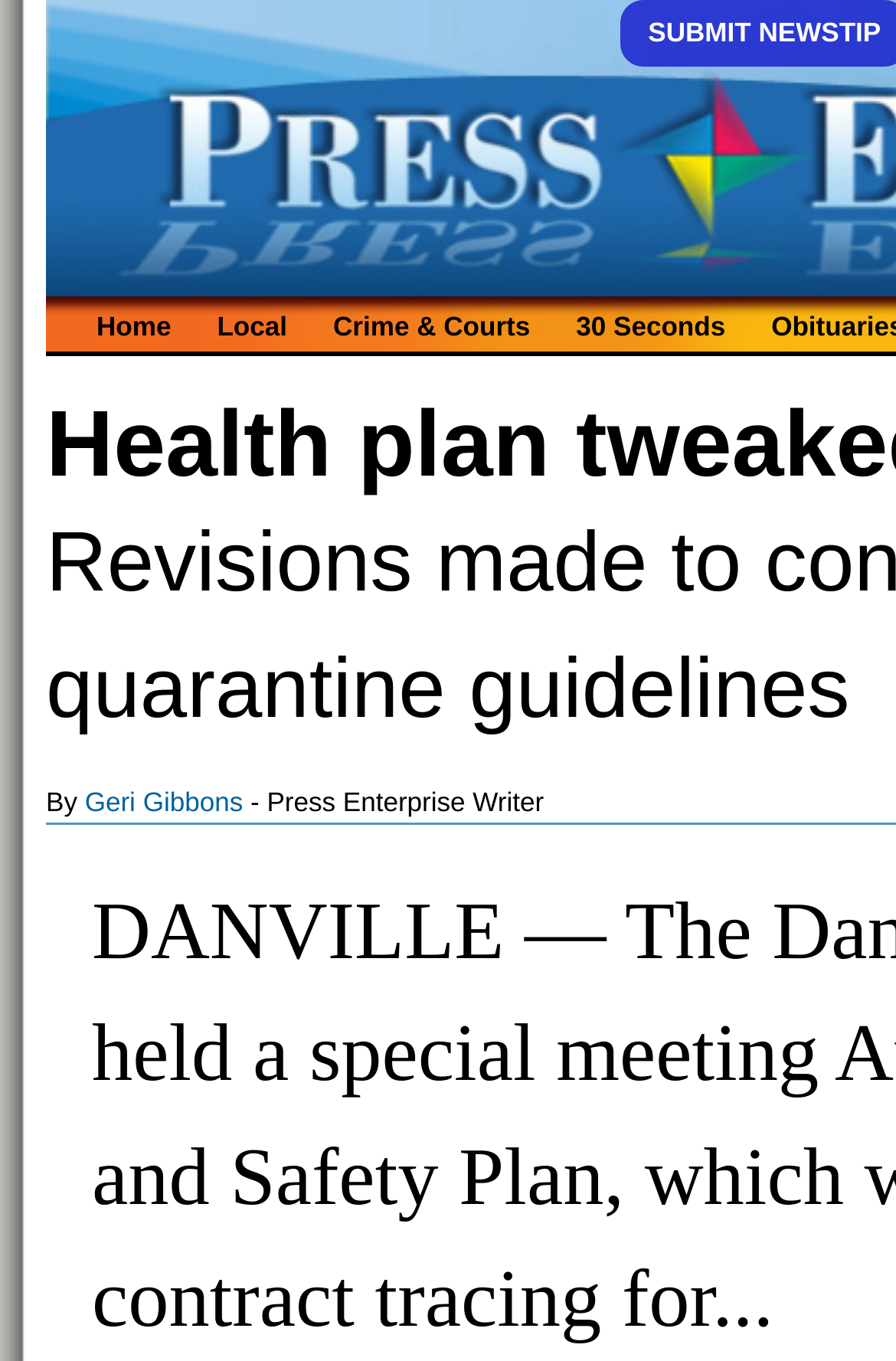Extract the bounding box for the UI element that matches this description: "Local".

[0.217, 0.218, 0.346, 0.258]